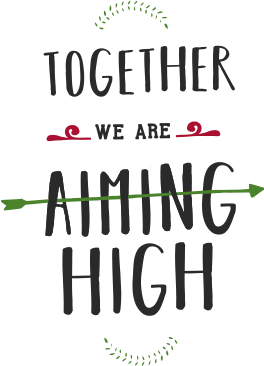Describe all the elements in the image with great detail.

The image displays an inspiring message that reads "TOGETHER WE ARE AIMING HIGH." The words are artistically arranged, with "TOGETHER" and "WE ARE" in a bold font at the top, while "AIMING HIGH" is emphasized in a larger, more prominent style below. A decorative arrow runs horizontally through the phrase, symbolizing direction and motivation. The design includes vibrant colors, with green additions suggesting growth and positivity, reflecting a theme of collaboration and aspiration. This visual representation conveys a sense of unity and determination, encouraging a shared goal of reaching higher achievements.